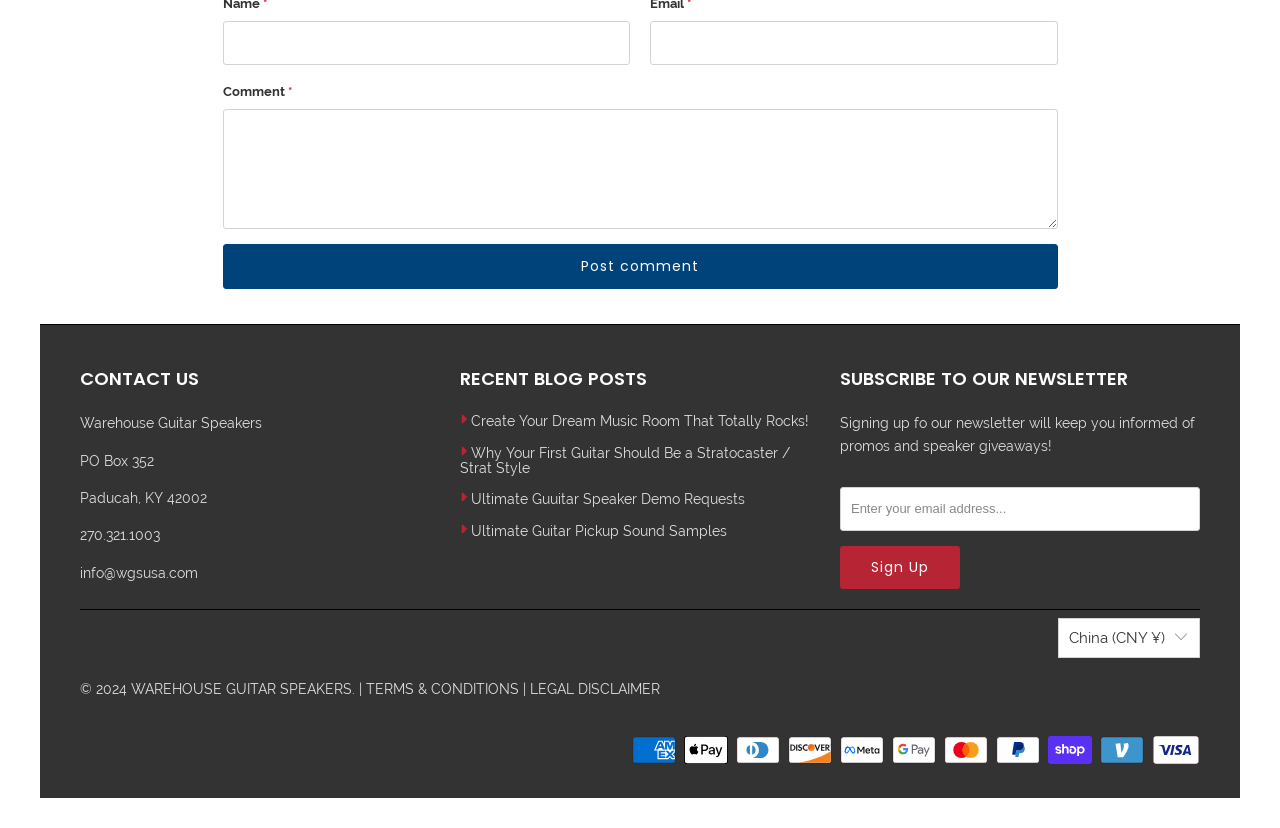Using the provided element description: "parent_node: Email * name="comment[email]"", determine the bounding box coordinates of the corresponding UI element in the screenshot.

[0.508, 0.026, 0.826, 0.079]